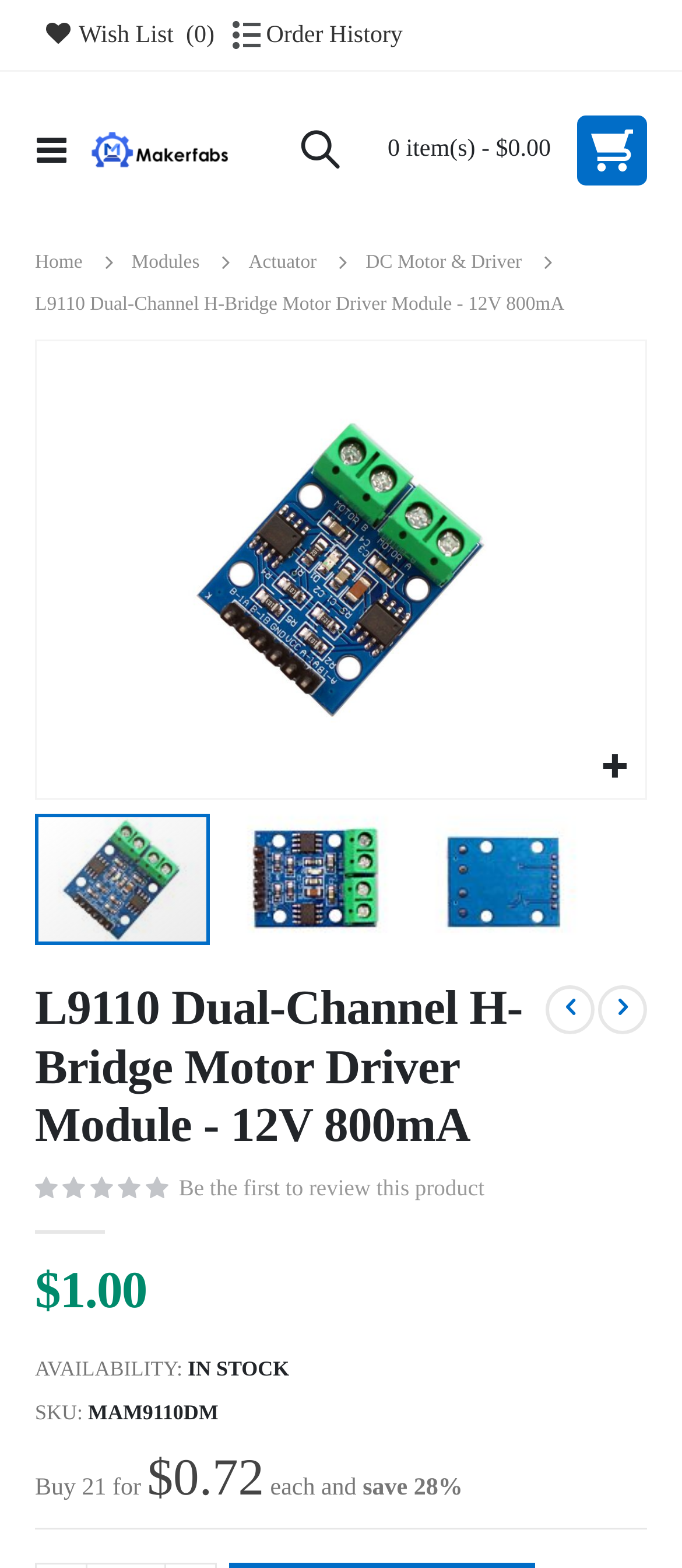Determine the bounding box coordinates of the section to be clicked to follow the instruction: "View product details". The coordinates should be given as four float numbers between 0 and 1, formatted as [left, top, right, bottom].

[0.051, 0.188, 0.828, 0.201]